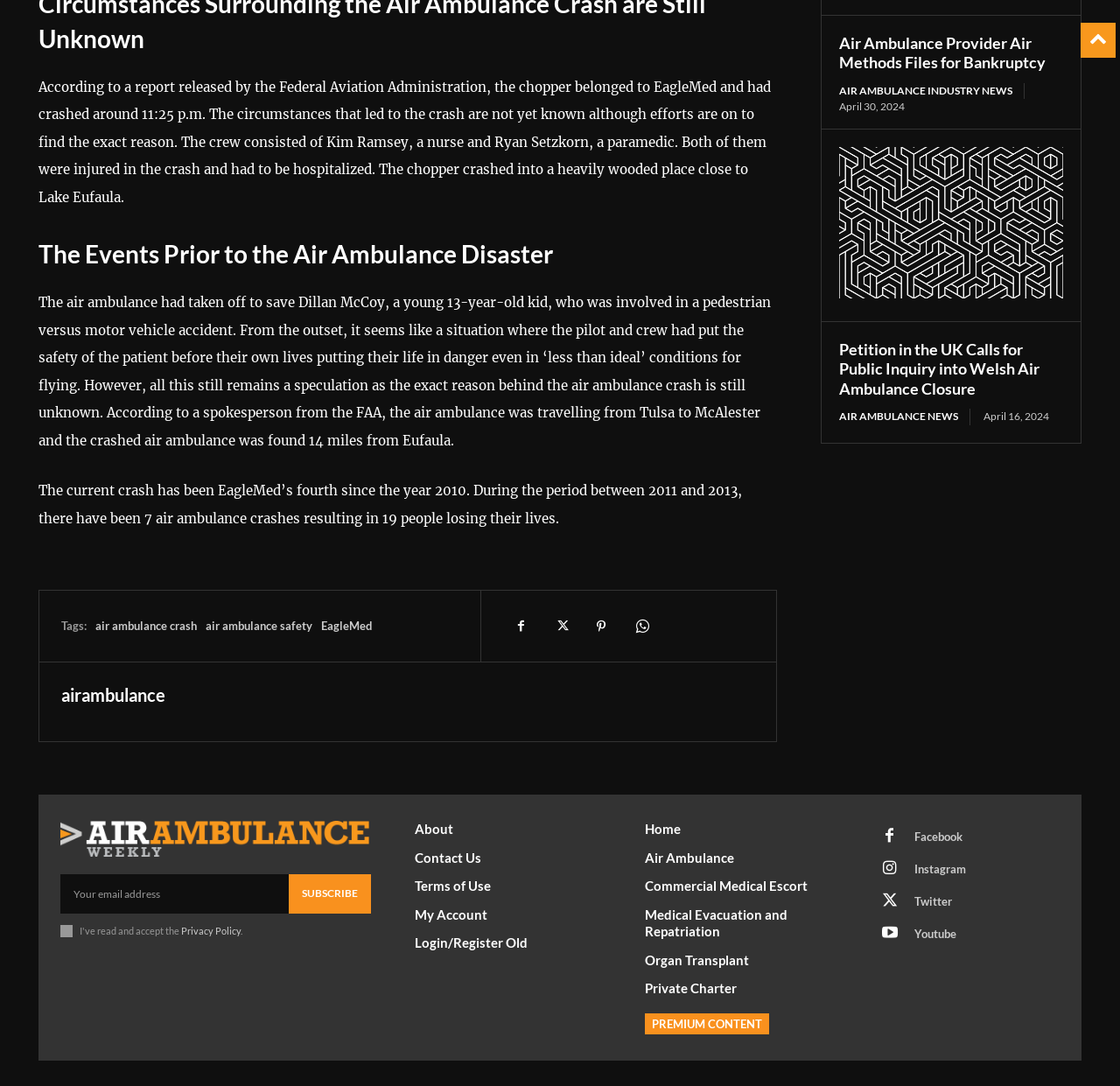Given the element description Medical Evacuation and Repatriation, predict the bounding box coordinates for the UI element in the webpage screenshot. The format should be (top-left x, top-left y, bottom-right x, bottom-right y), and the values should be between 0 and 1.

[0.575, 0.835, 0.741, 0.866]